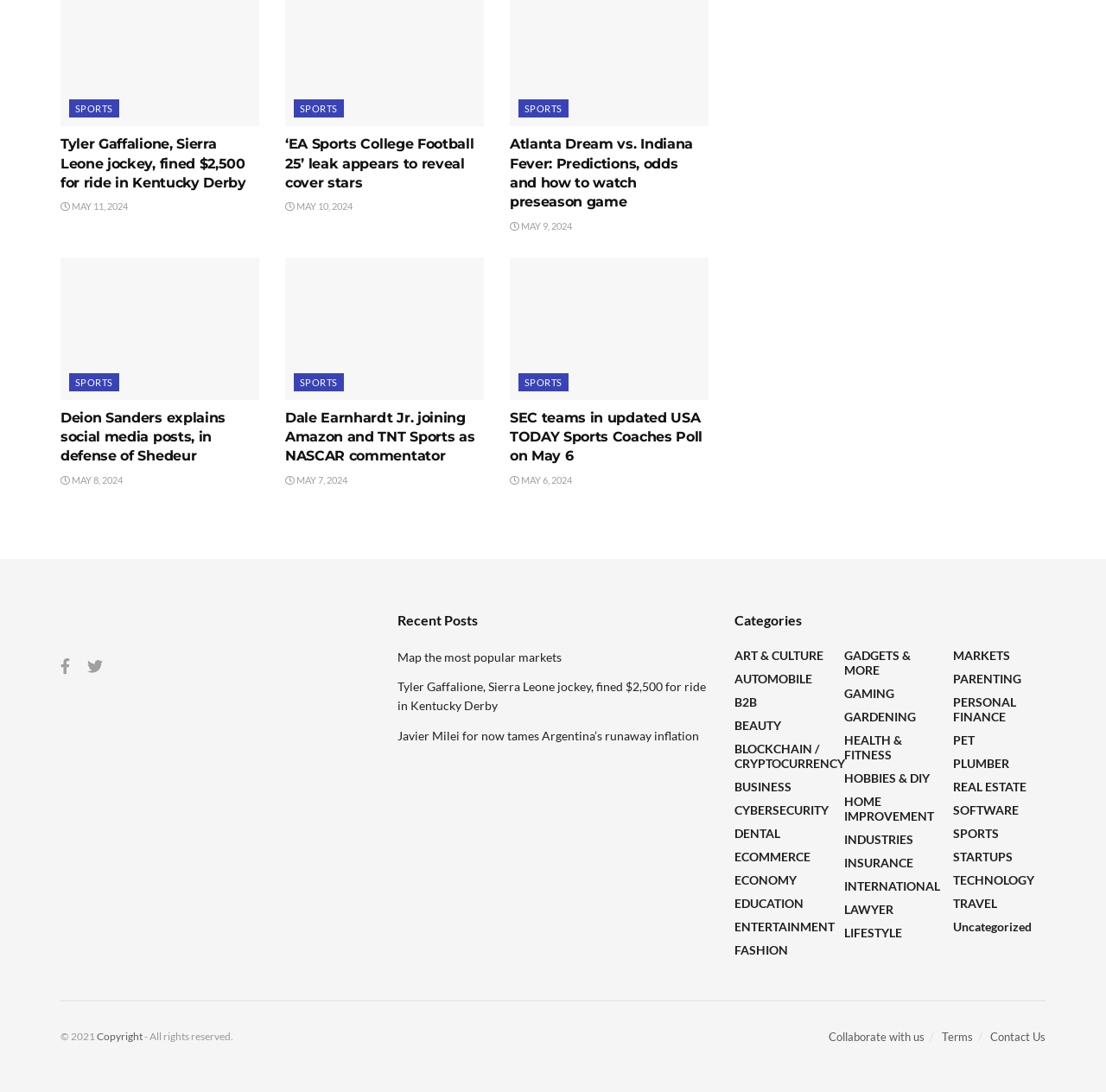Find the bounding box coordinates of the element I should click to carry out the following instruction: "Click on the 'SPORTS' link".

[0.062, 0.091, 0.108, 0.108]